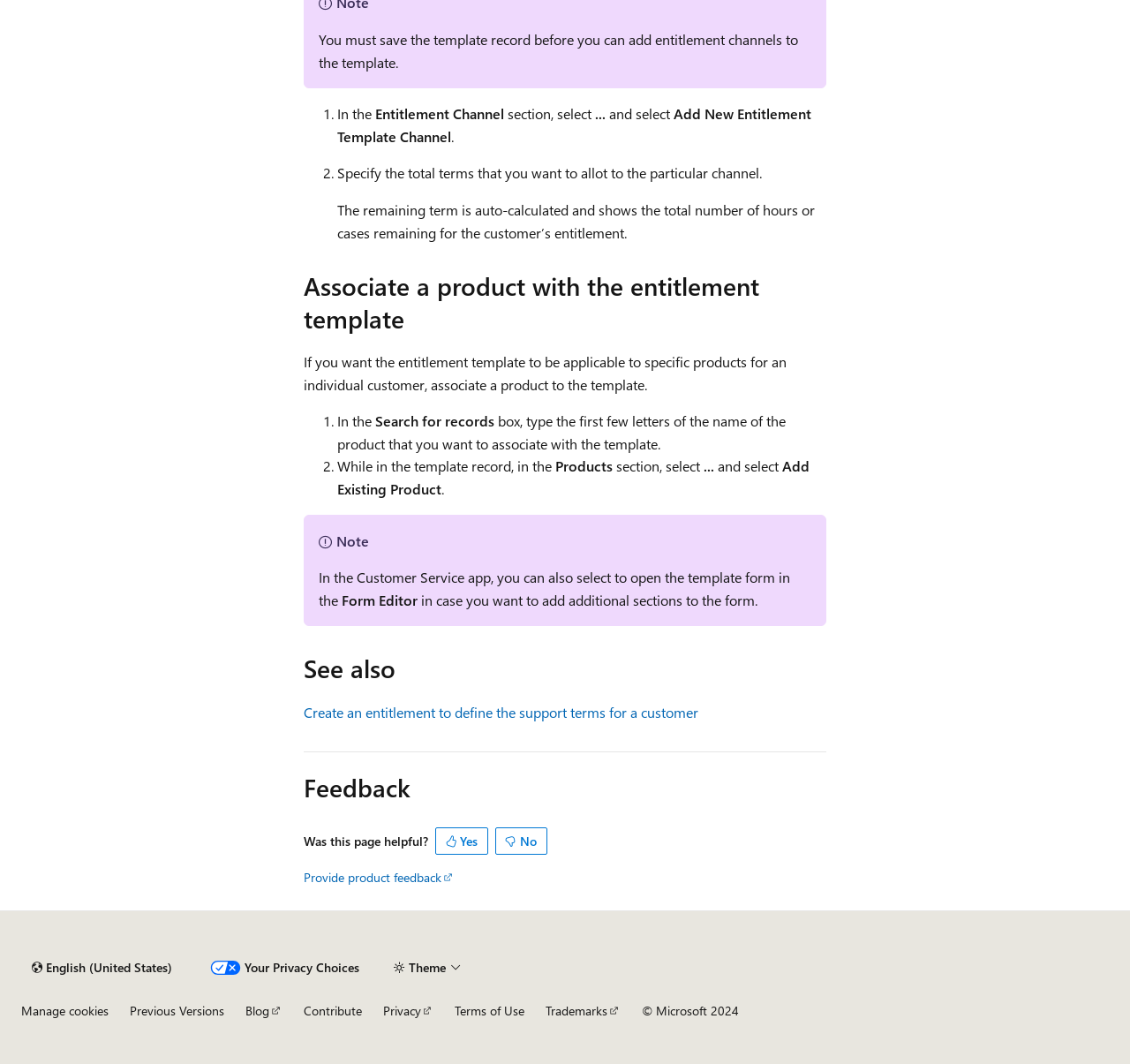Based on the visual content of the image, answer the question thoroughly: What is the 'Feedback' section for?

The webpage has a 'Feedback' section which asks 'Was this page helpful?' and provides options to respond with 'Yes' or 'No', indicating that this section is for providing feedback on the webpage.